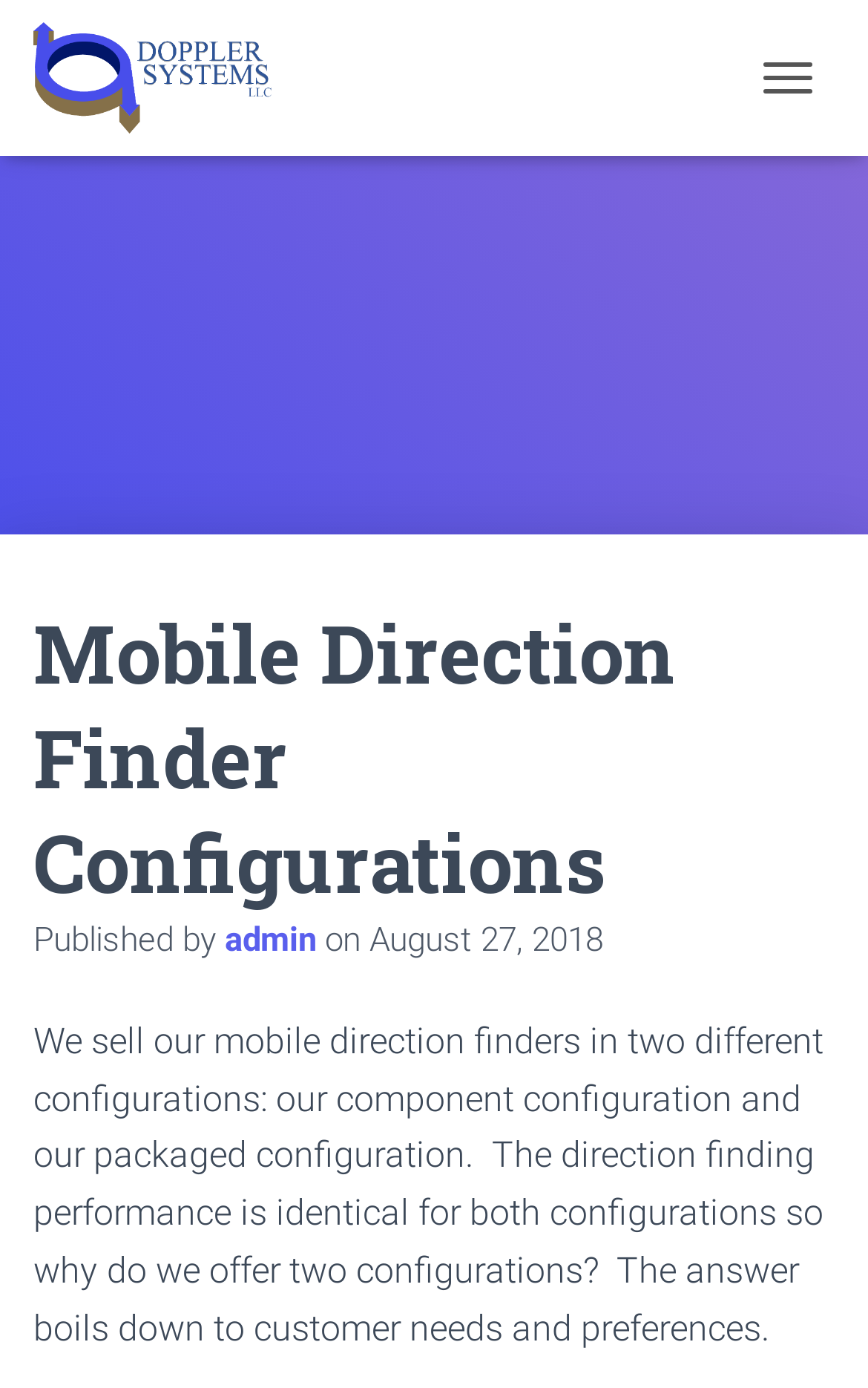Who published the webpage?
Craft a detailed and extensive response to the question.

The publisher of the webpage is mentioned as 'admin' in the sentence 'Published by admin on August 27, 2018', which can be found near the top of the webpage.